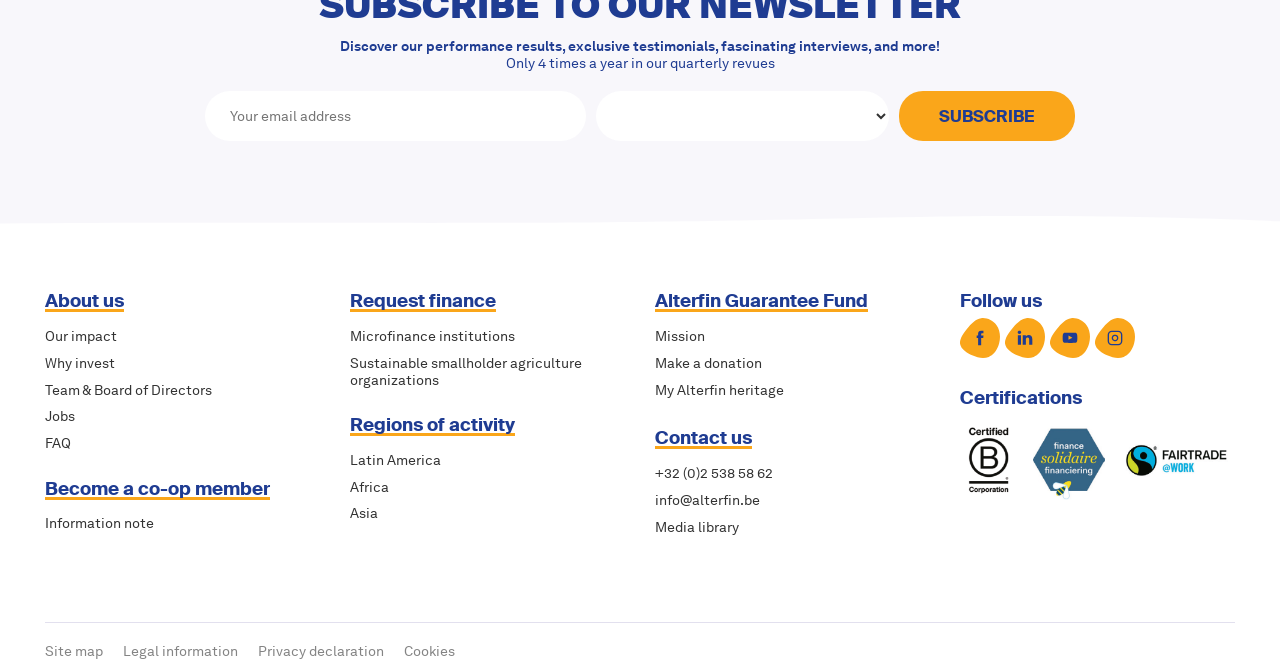Pinpoint the bounding box coordinates of the element to be clicked to execute the instruction: "Follow us on social media".

[0.75, 0.476, 0.781, 0.536]